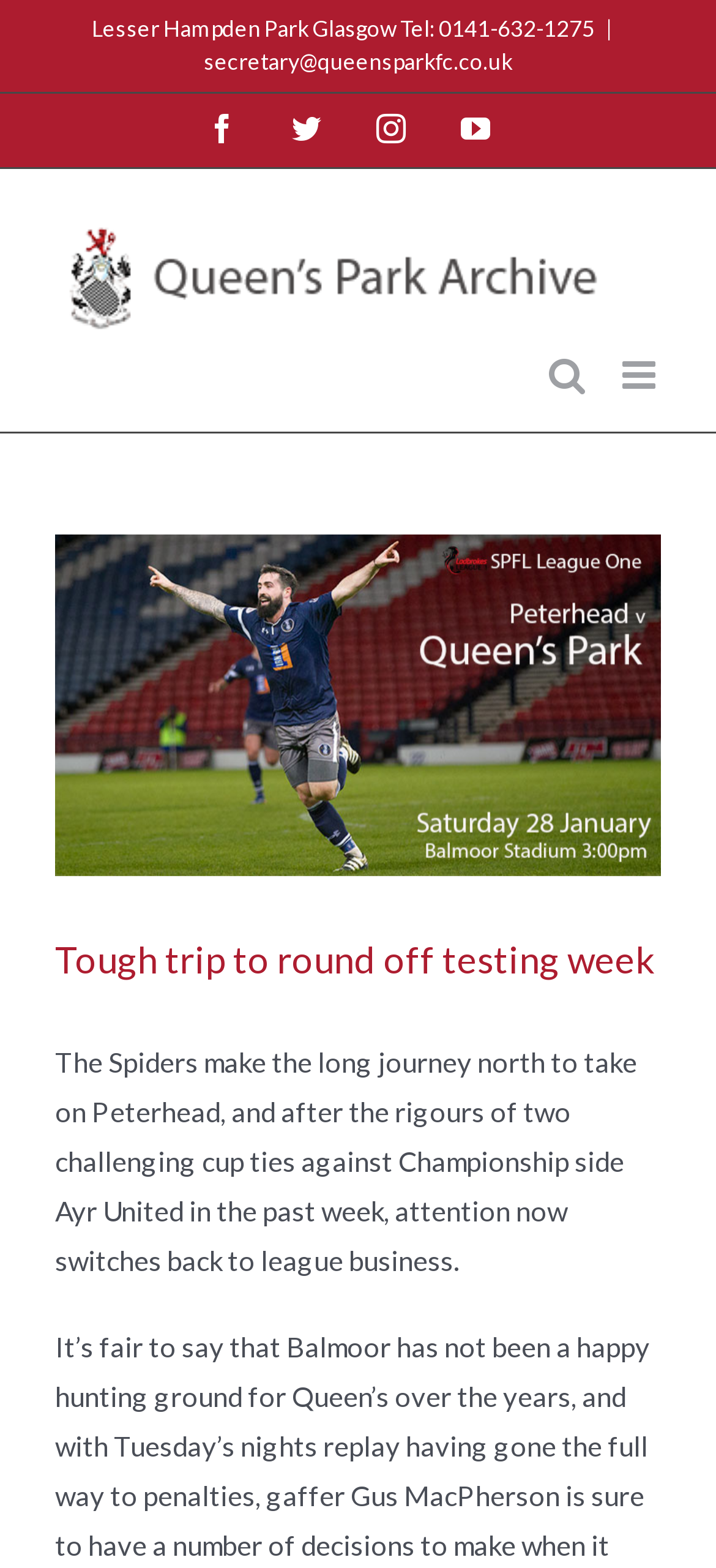What is the phone number of Lesser Hampden Park?
From the screenshot, provide a brief answer in one word or phrase.

0141-632-1275